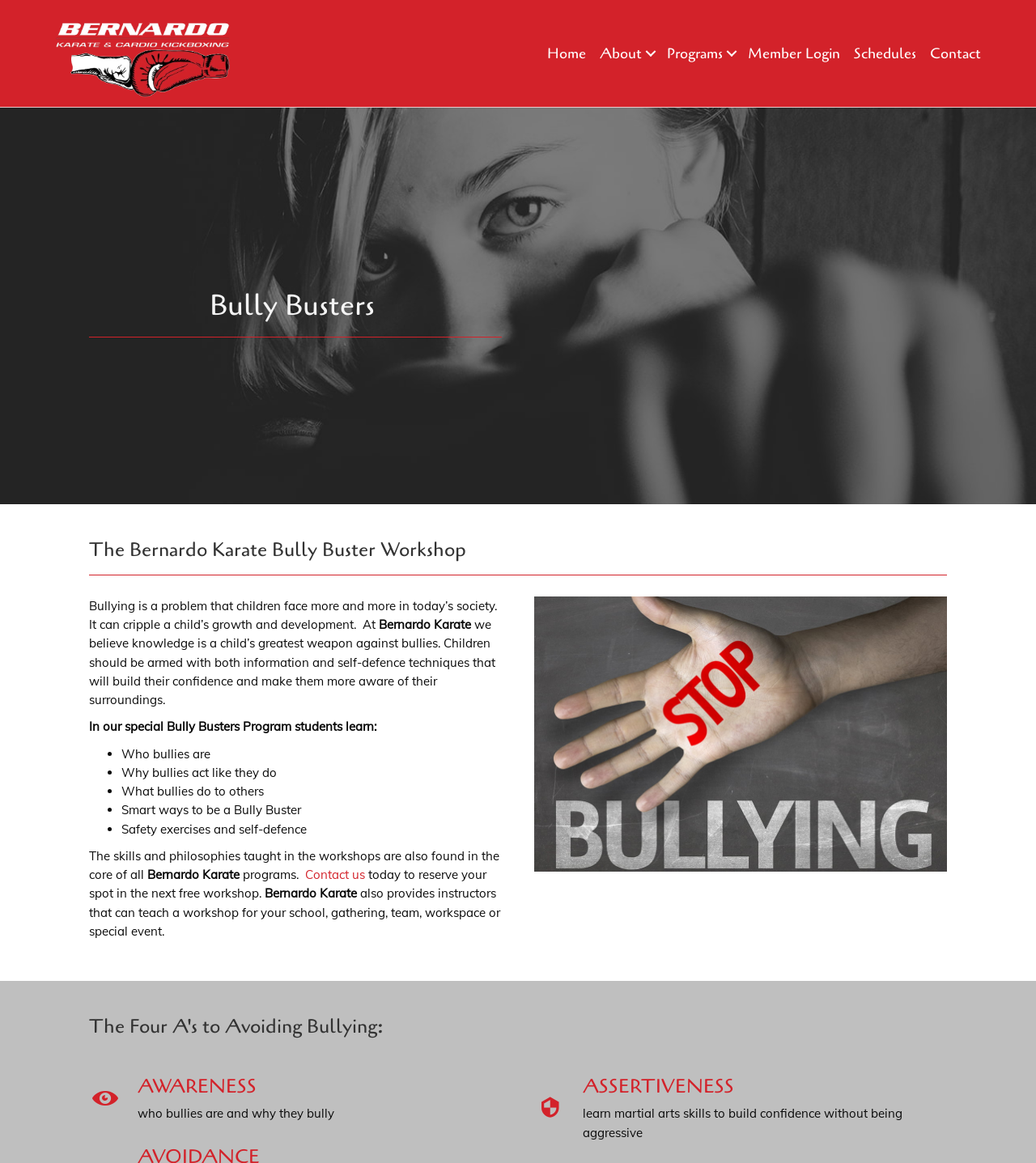What are the four A's to avoiding bullying?
Please answer the question with a detailed response using the information from the screenshot.

The webpage mentions 'The Four A's to Avoiding Bullying' and lists 'AWARENESS' and 'ASSERTIVENESS' as two of the four A's.